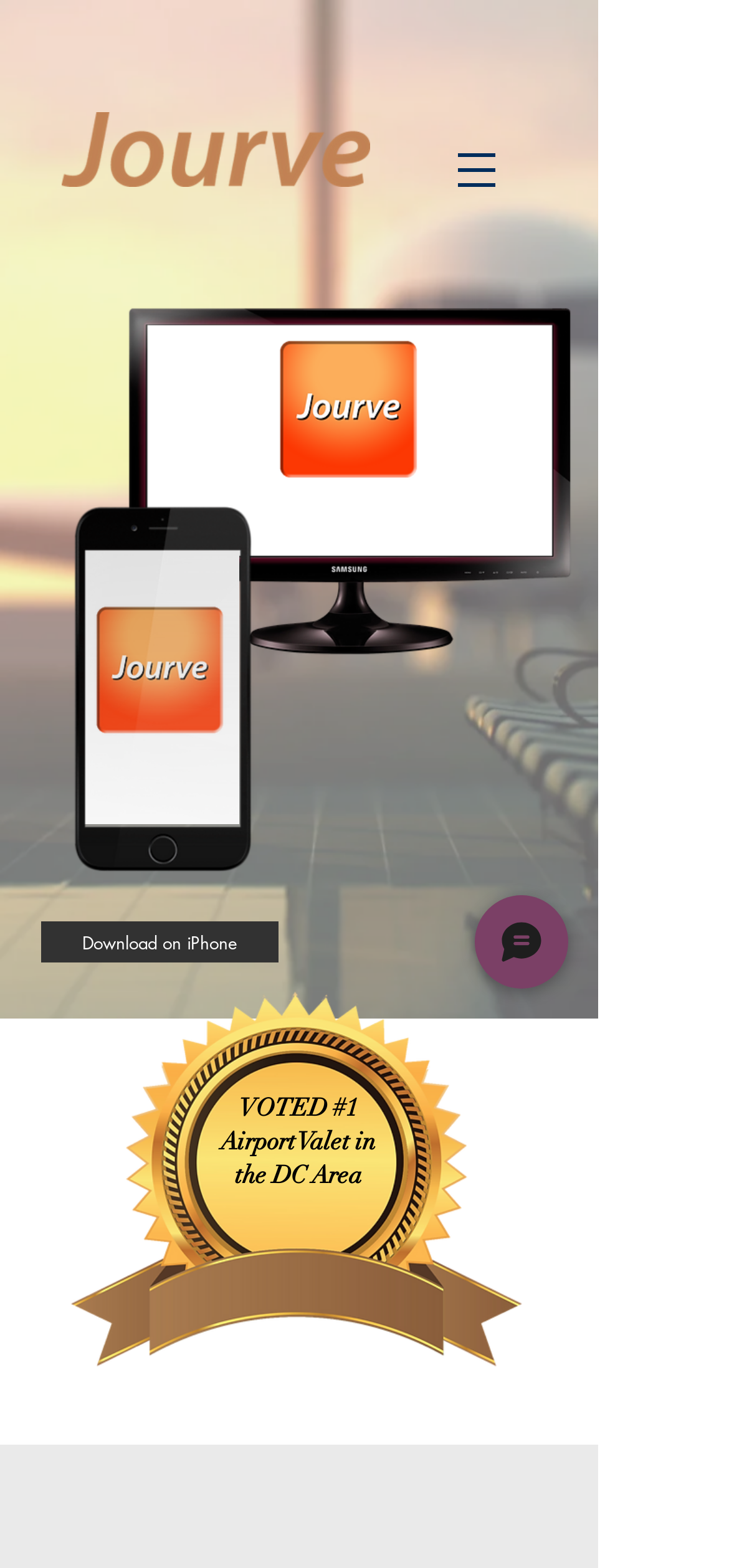What is the achievement mentioned on the webpage?
Answer with a single word or short phrase according to what you see in the image.

VOTED #1 Airport Valet in the DC Area